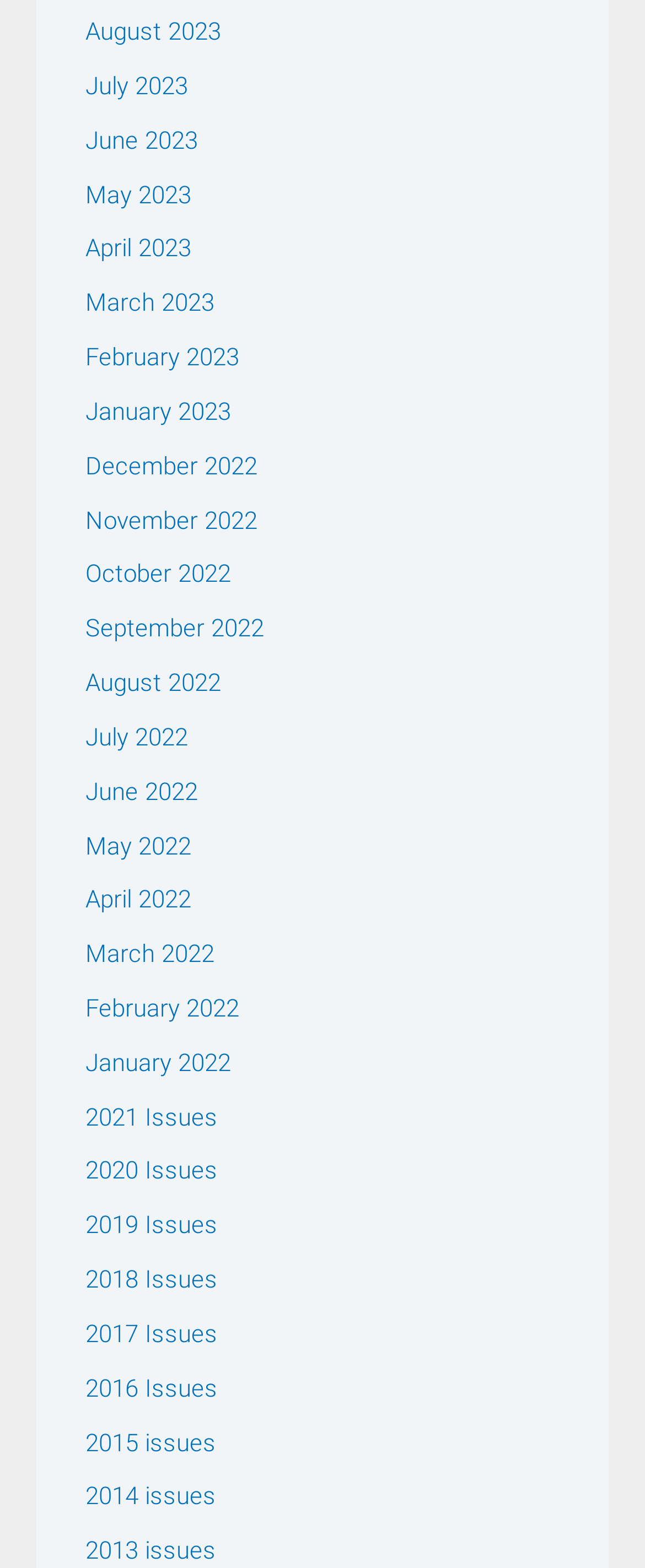What is the earliest year available?
Please use the image to provide a one-word or short phrase answer.

2013